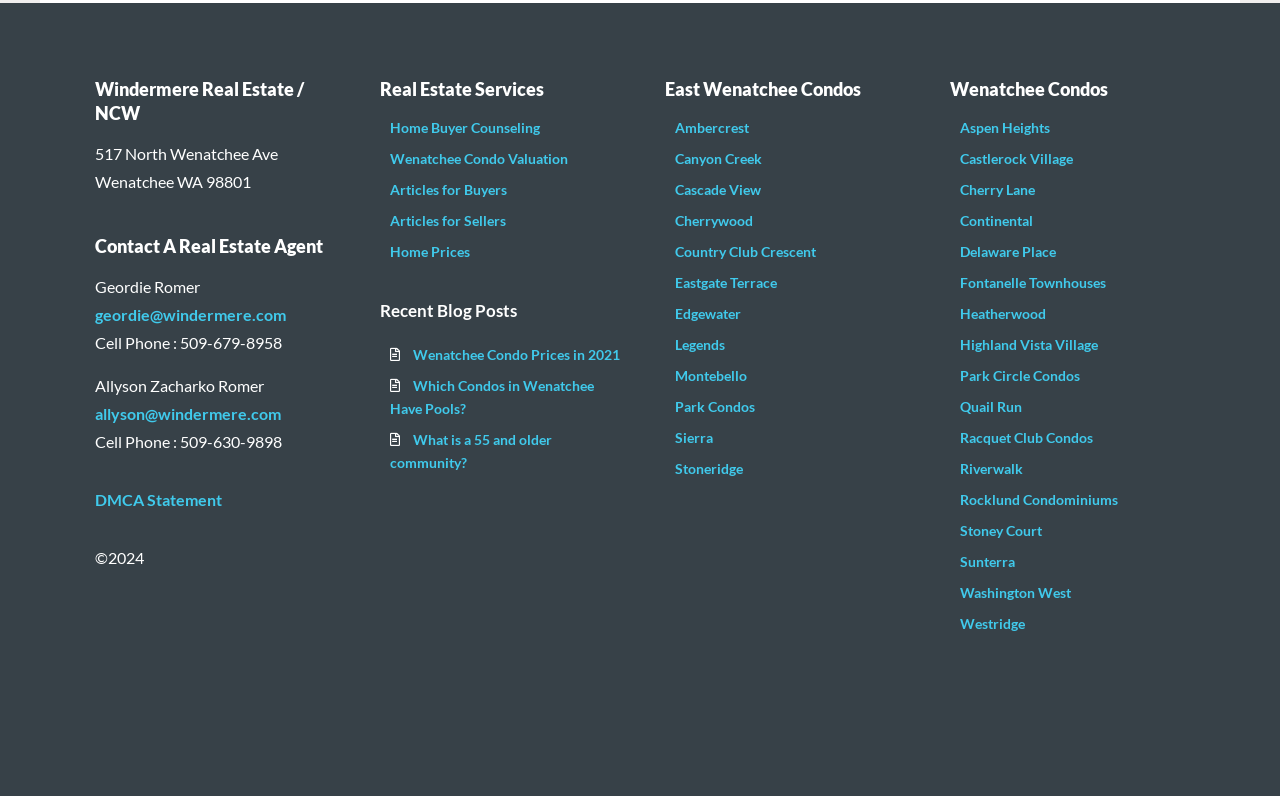Provide the bounding box coordinates for the UI element that is described by this text: "Dedication". The coordinates should be in the form of four float numbers between 0 and 1: [left, top, right, bottom].

None